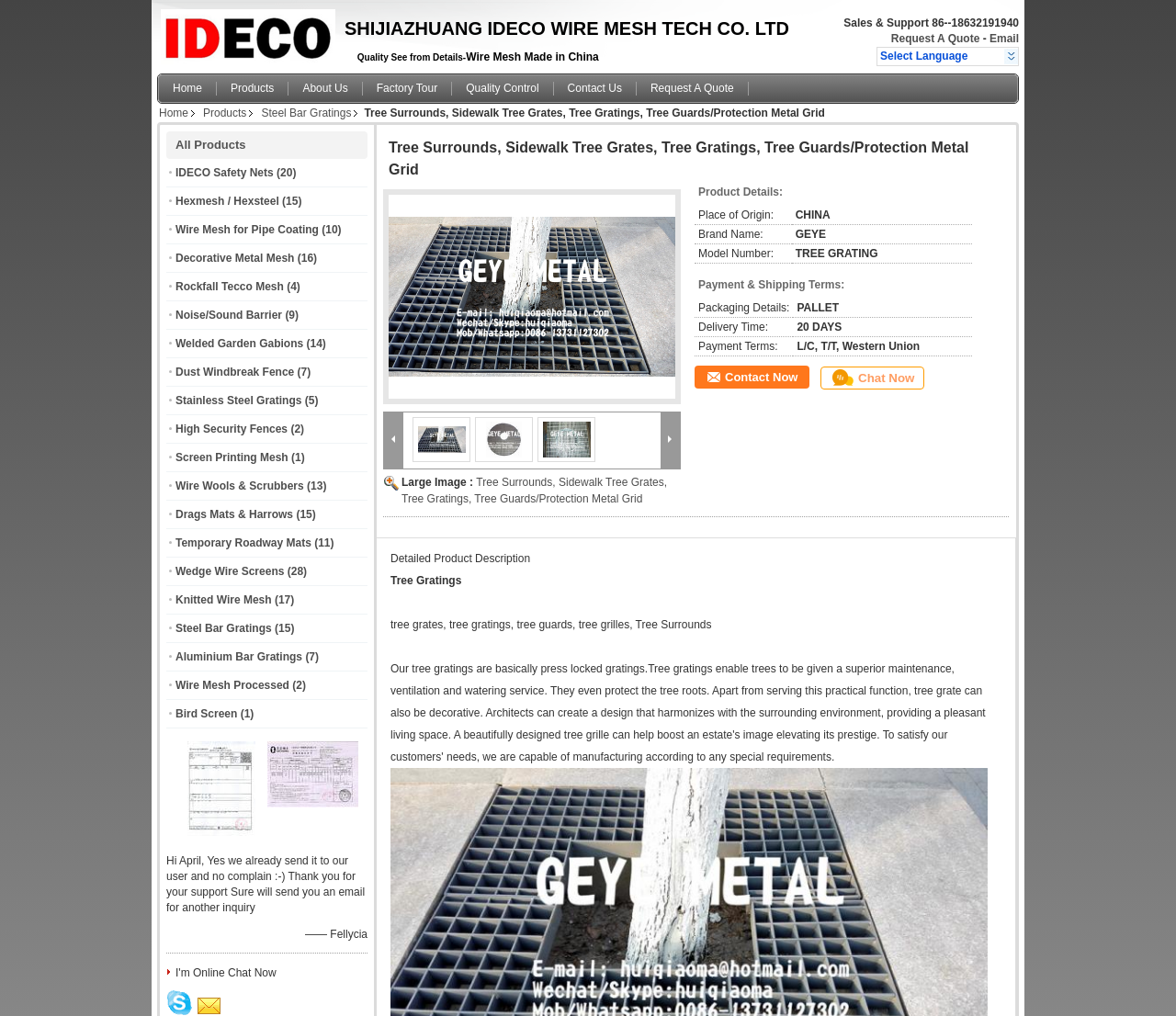What is the phone number for sales and support?
Based on the image, answer the question with as much detail as possible.

I found the phone number by looking at the top-right section of the webpage, where it says 'Sales & Support 86-18632191940'.